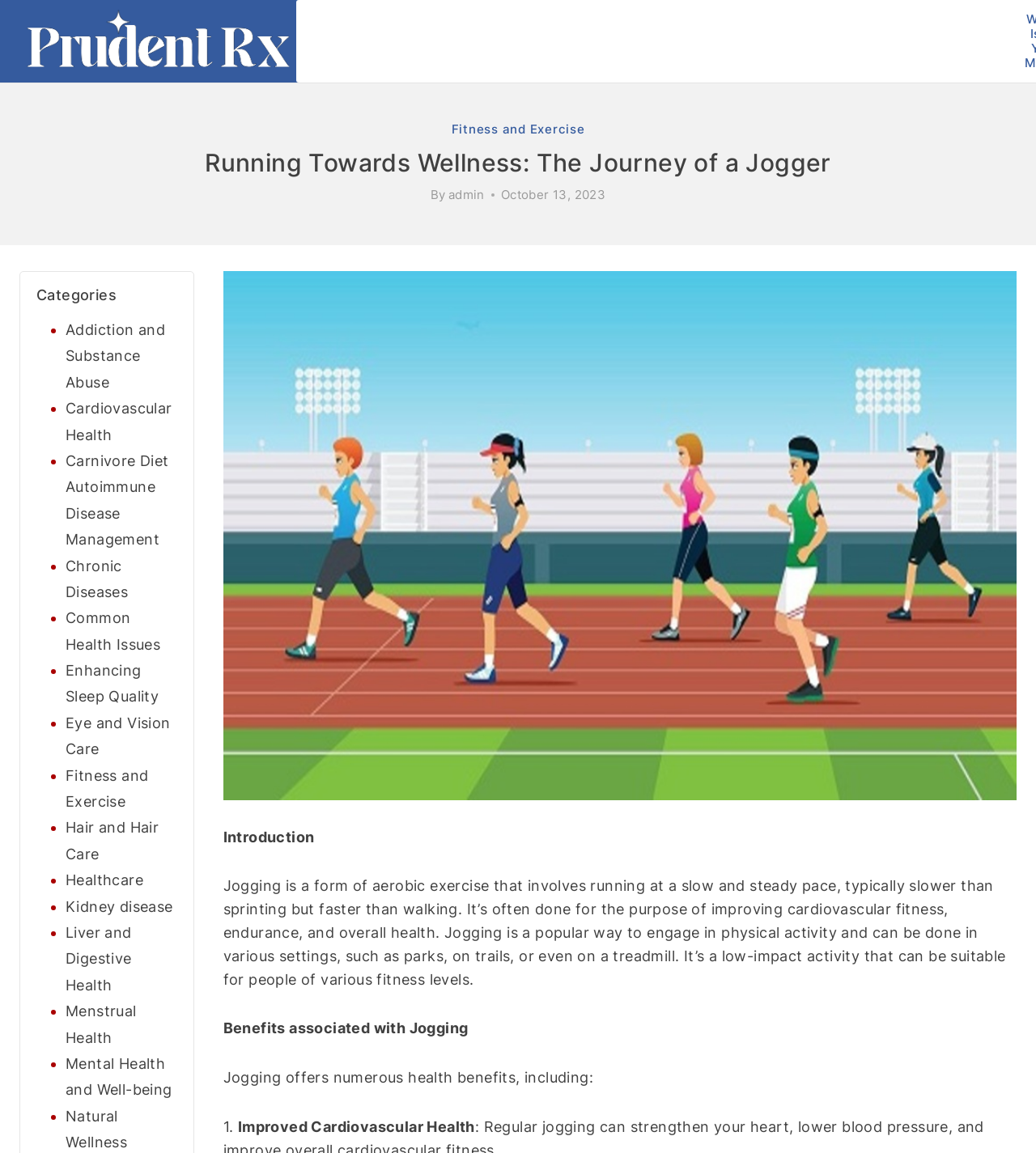Could you locate the bounding box coordinates for the section that should be clicked to accomplish this task: "Explore the category of Cardiovascular Health".

[0.063, 0.347, 0.166, 0.384]